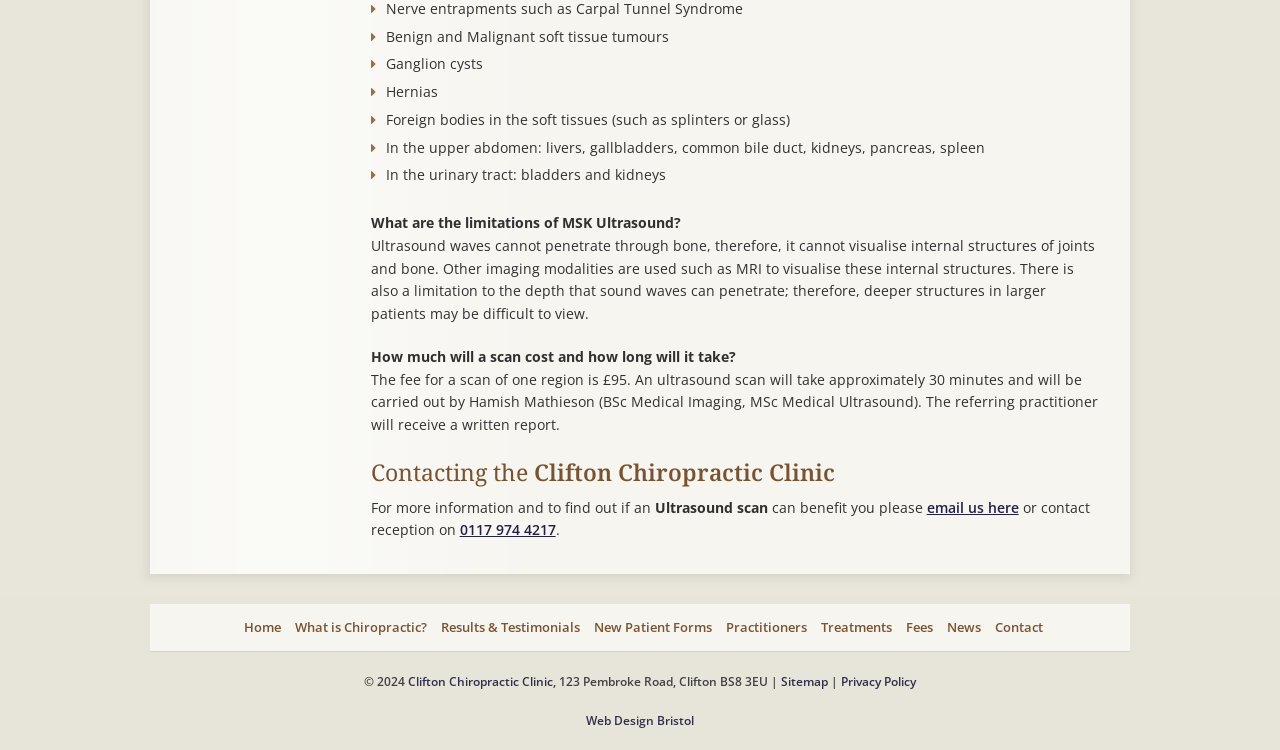What is the limitation of MSK Ultrasound?
Answer the question with a single word or phrase derived from the image.

Cannot penetrate through bone